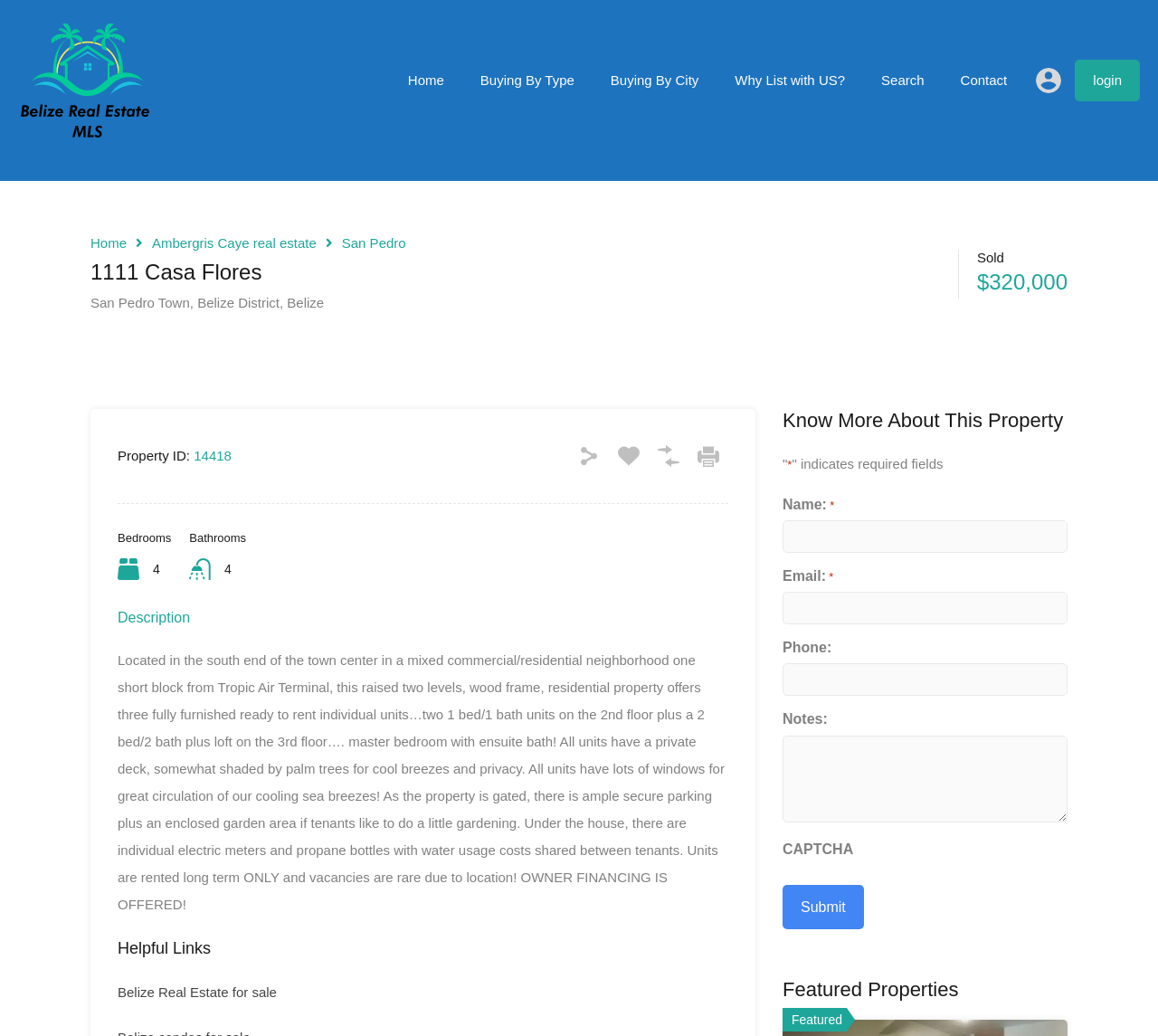How many bedrooms does the property have? Based on the screenshot, please respond with a single word or phrase.

4